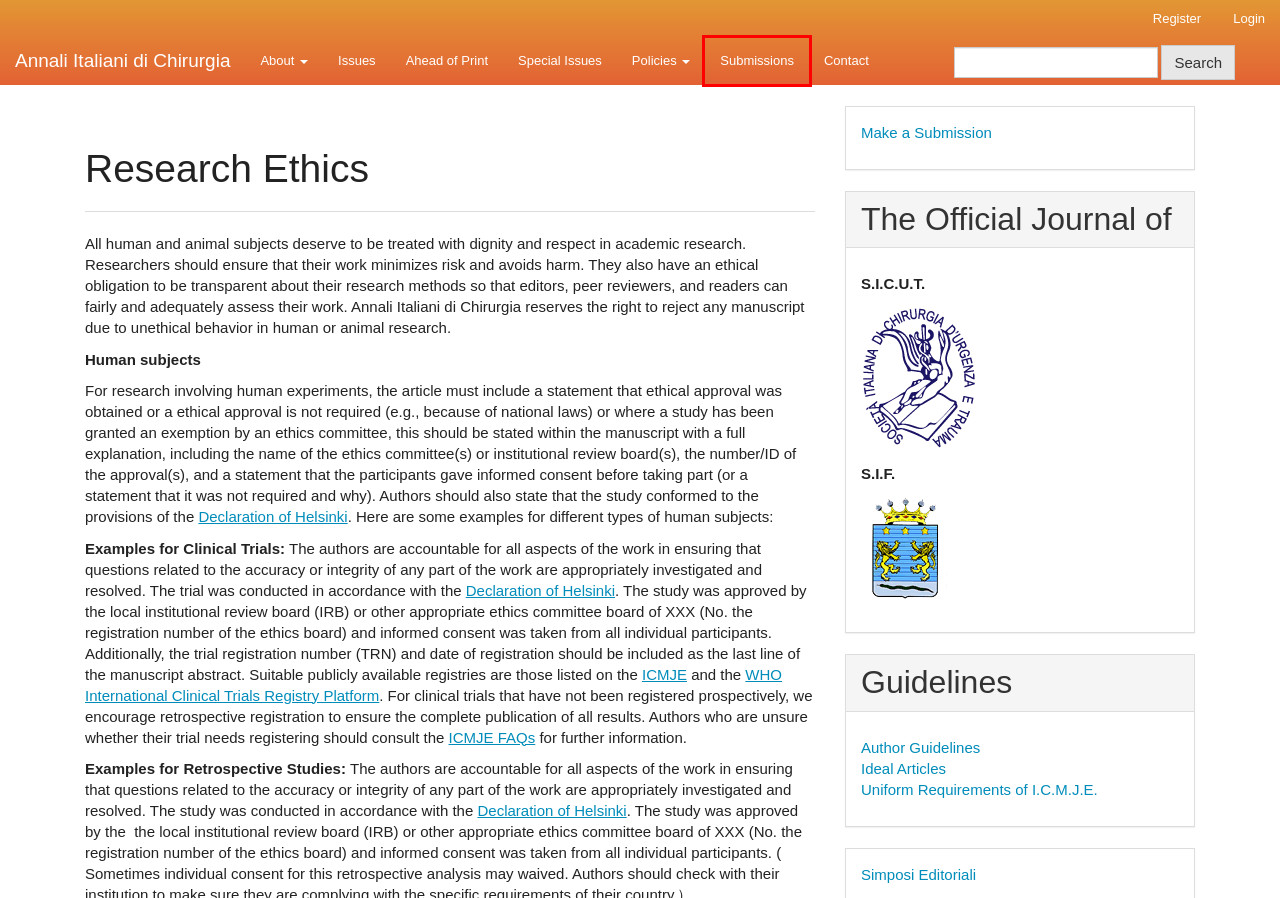Given a screenshot of a webpage with a red bounding box around an element, choose the most appropriate webpage description for the new page displayed after clicking the element within the bounding box. Here are the candidates:
A. ICMJE | About ICMJE | Clinical Trials Registration
B. Issues
							| Annali Italiani di Chirurgia
C. Special Issues
							| Annali Italiani di Chirurgia
D. Simposi Editoriali
							| Annali Italiani di Chirurgia
E. Submissions
							| Annali Italiani di Chirurgia
F. | Annali Italiani di Chirurgia
G. Ideal Articles
							| Annali Italiani di Chirurgia
H. Ahead of Print
							| Annali Italiani di Chirurgia

E